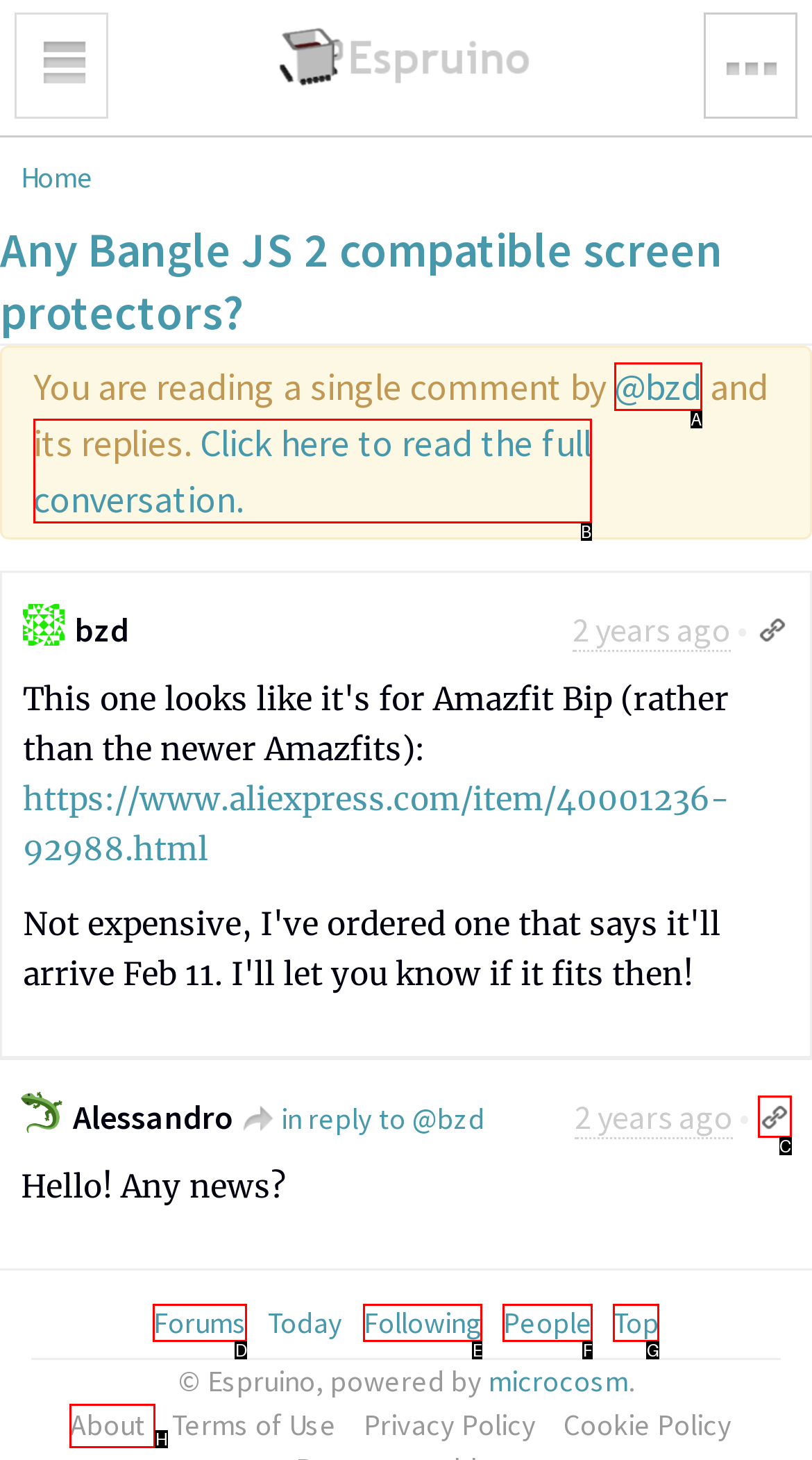Identify the option that corresponds to: 0 comments
Respond with the corresponding letter from the choices provided.

None